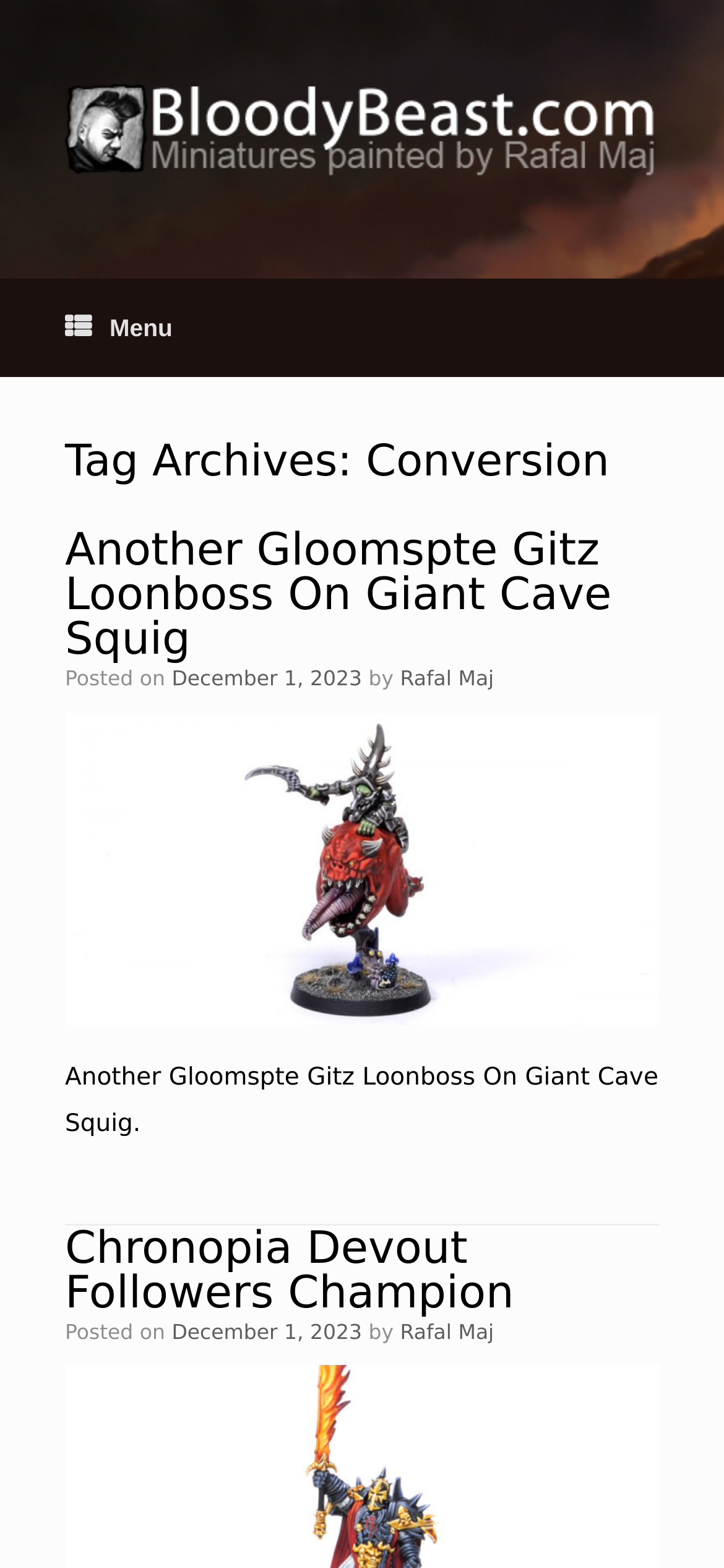Please give the bounding box coordinates of the area that should be clicked to fulfill the following instruction: "View the post dated December 1, 2023". The coordinates should be in the format of four float numbers from 0 to 1, i.e., [left, top, right, bottom].

[0.237, 0.425, 0.5, 0.44]